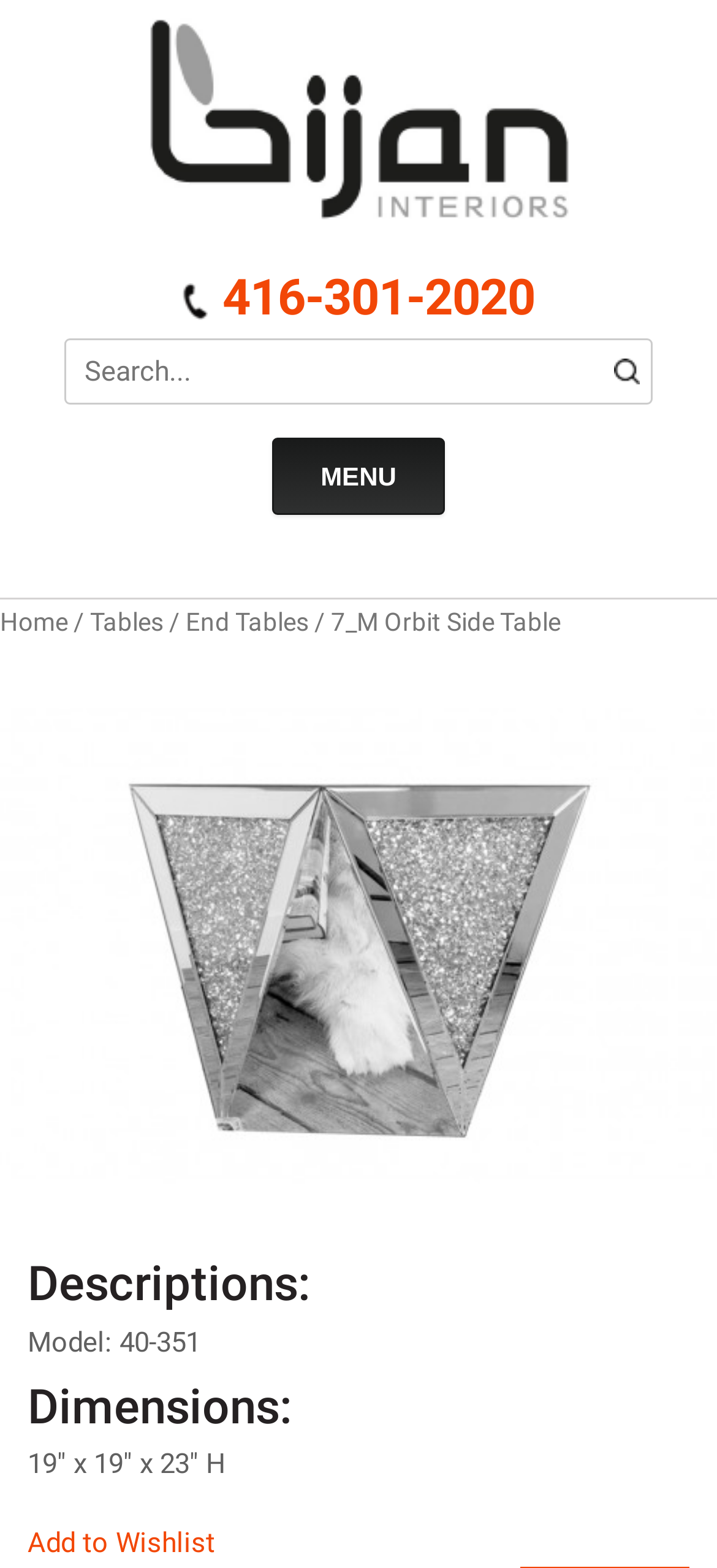Is there a wishlist feature on the website? Refer to the image and provide a one-word or short phrase answer.

Yes